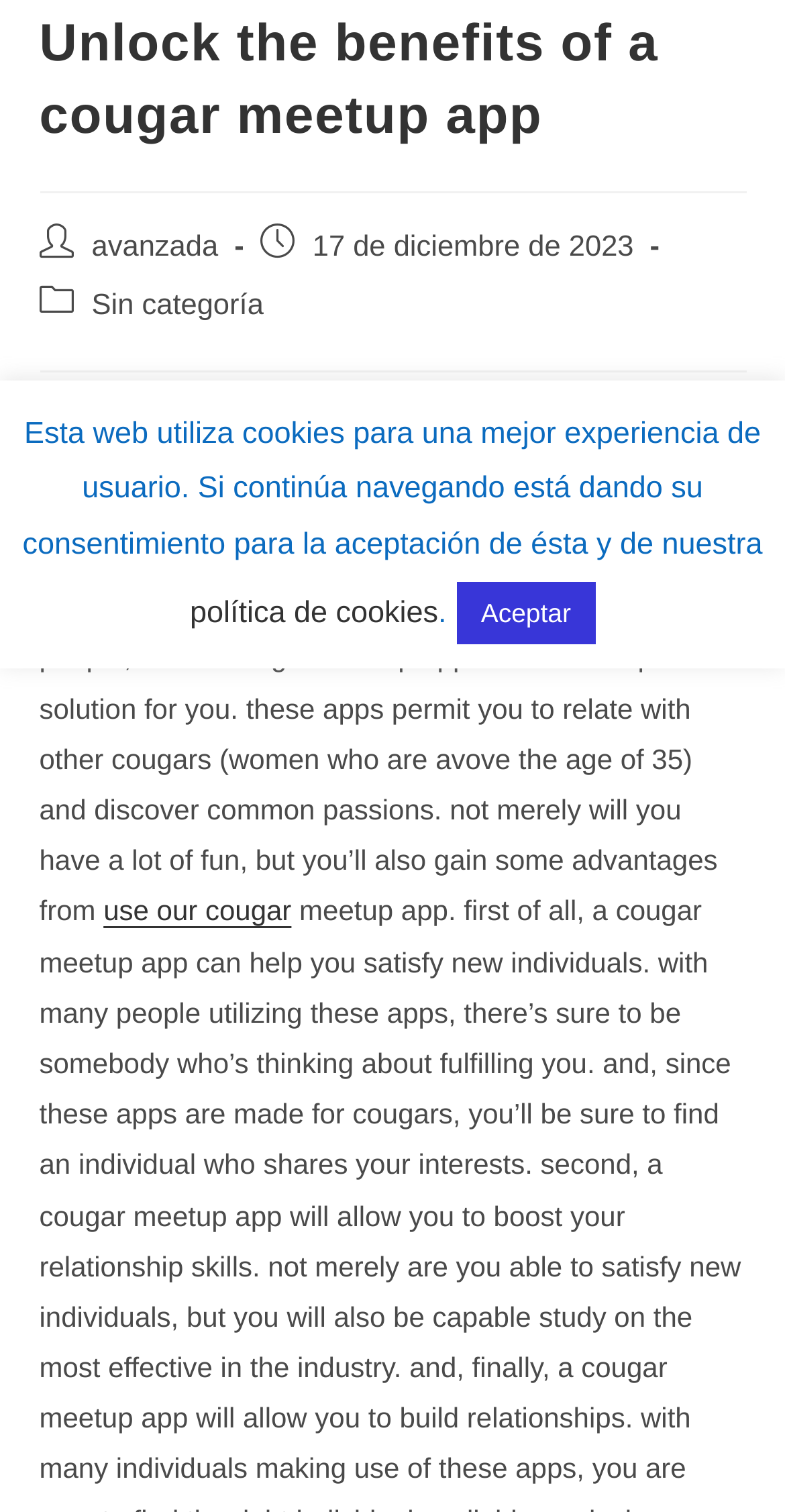Using the provided description: "use our cougar", find the bounding box coordinates of the corresponding UI element. The output should be four float numbers between 0 and 1, in the format [left, top, right, bottom].

[0.132, 0.592, 0.371, 0.613]